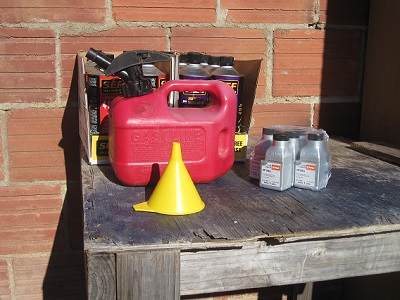Review the image closely and give a comprehensive answer to the question: What type of surface are the items arranged on?

The caption describes the surface as 'weathered wooden', which suggests that the surface is made of wood and has been exposed to the elements, giving it a rustic appearance.